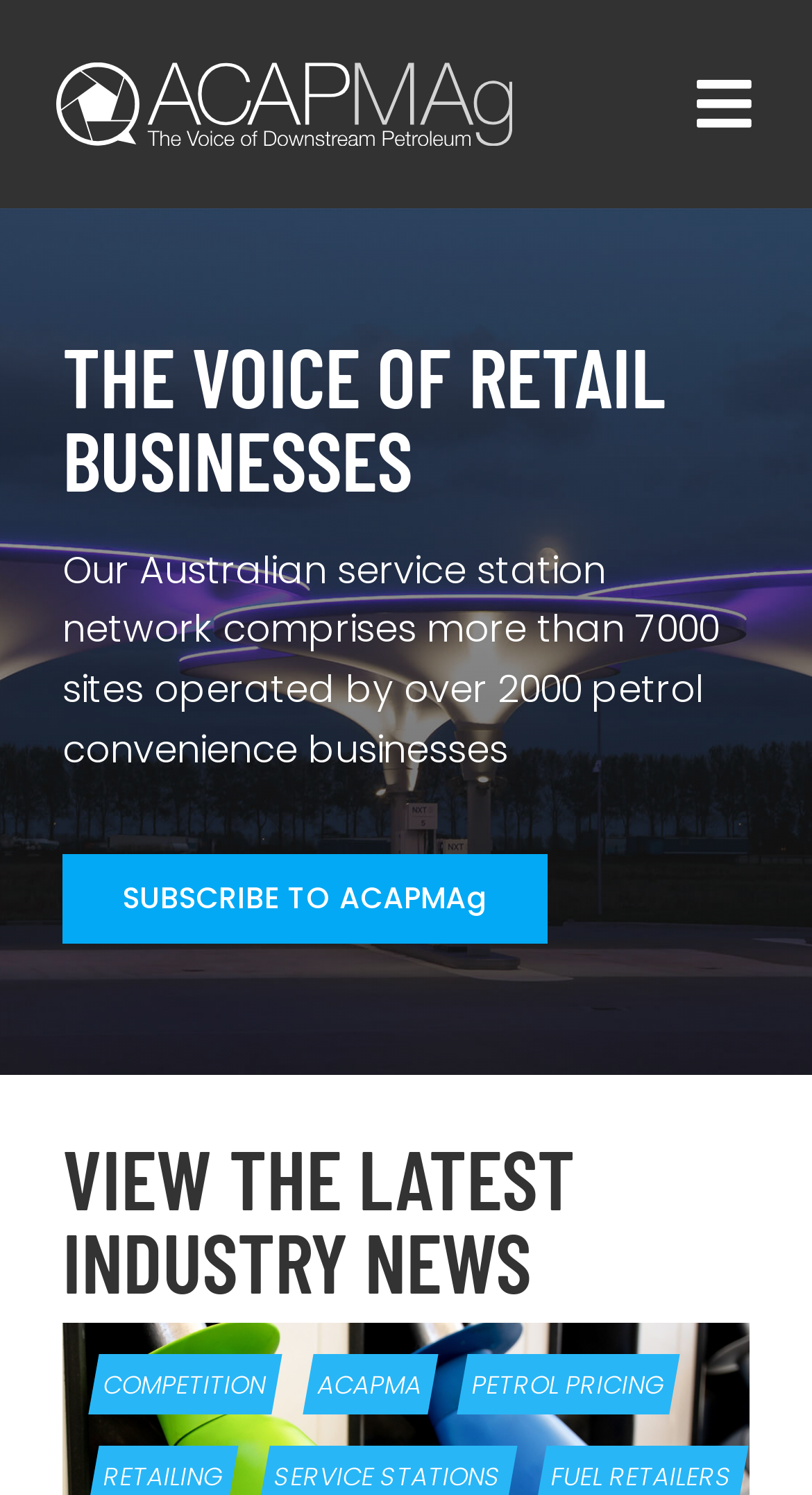Respond with a single word or phrase to the following question:
What is the function of the ' Go to Top' link?

To go to the top of the page